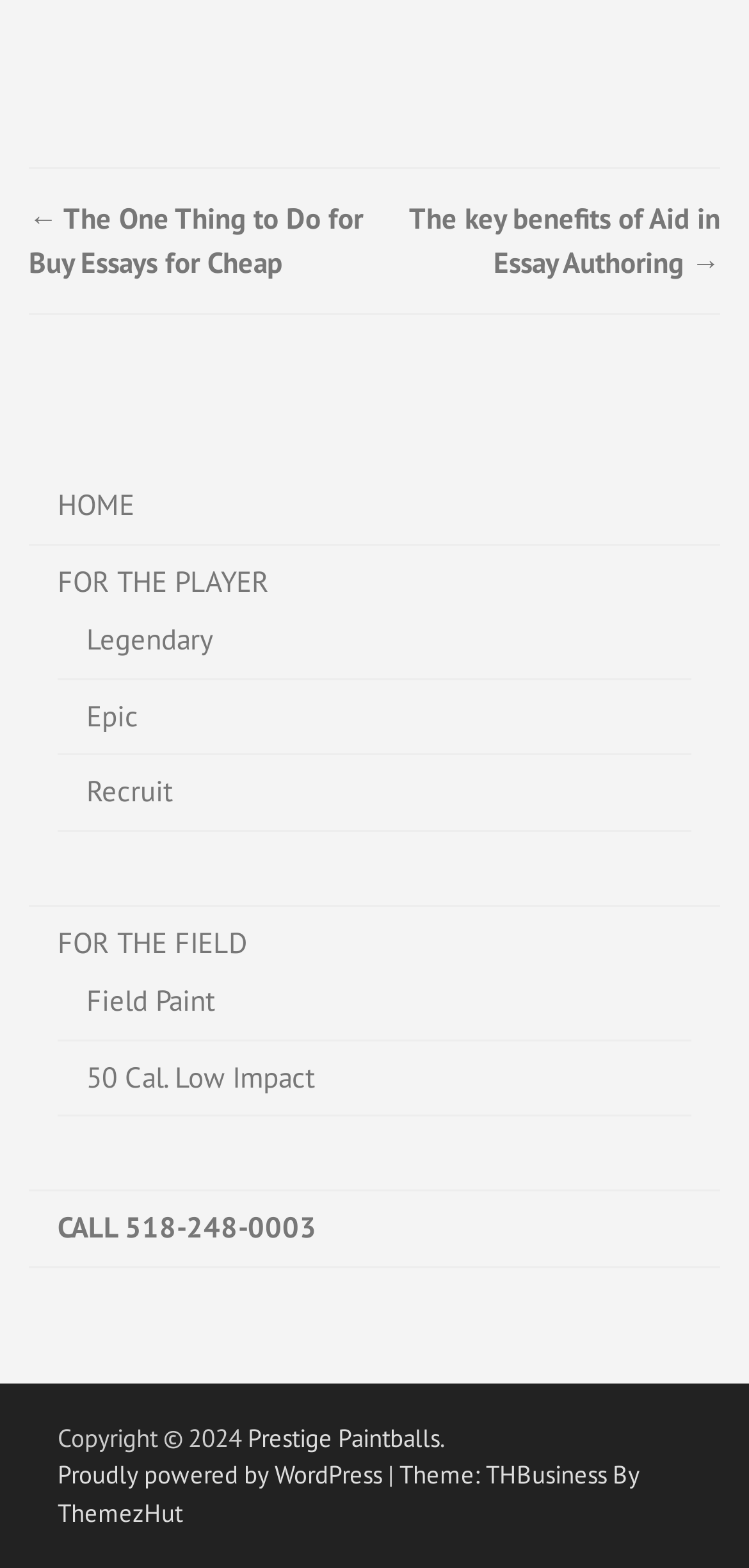What is the category of 'Legendary'? From the image, respond with a single word or brief phrase.

FOR THE PLAYER